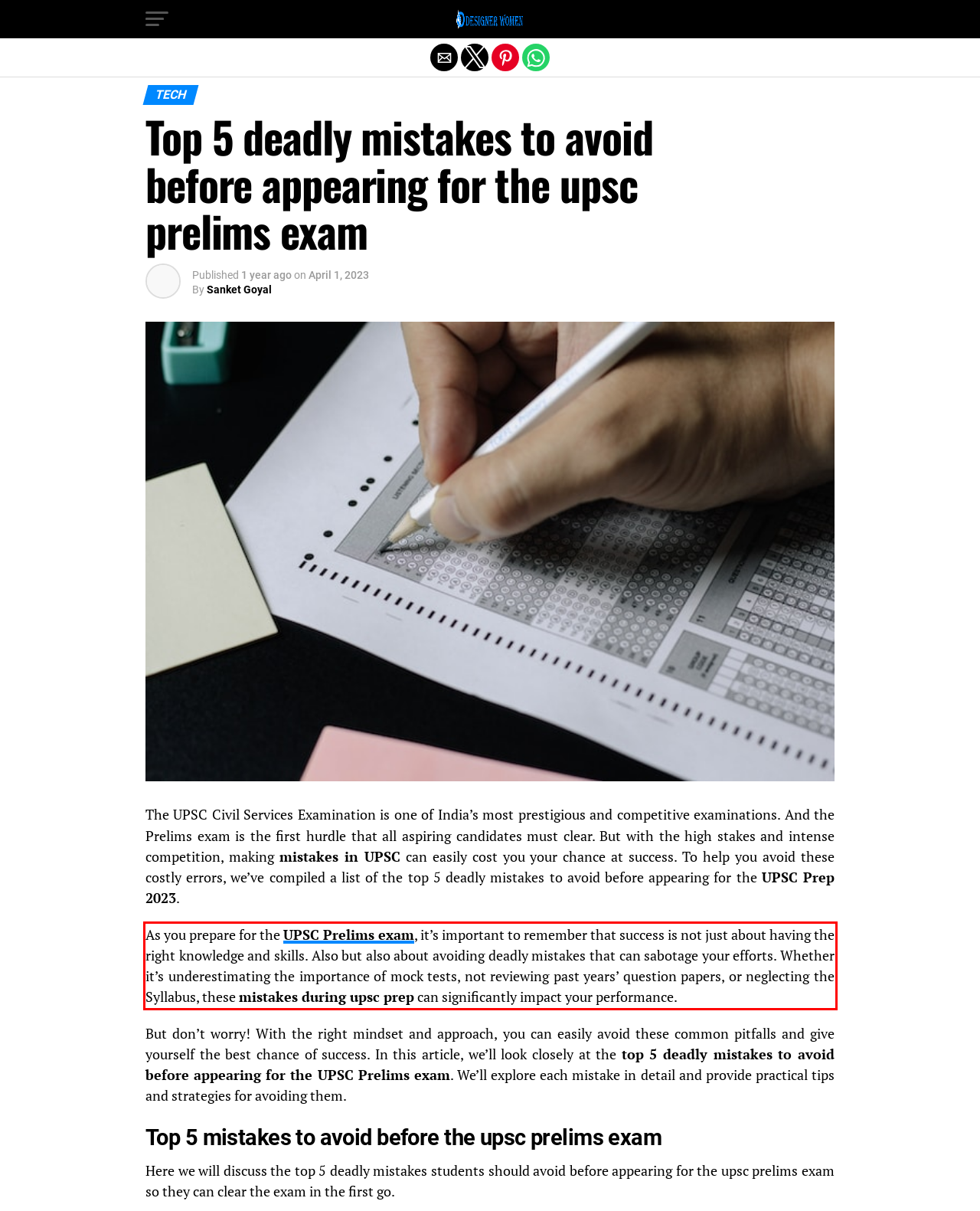By examining the provided screenshot of a webpage, recognize the text within the red bounding box and generate its text content.

As you prepare for the UPSC Prelims exam, it’s important to remember that success is not just about having the right knowledge and skills. Also but also about avoiding deadly mistakes that can sabotage your efforts. Whether it’s underestimating the importance of mock tests, not reviewing past years’ question papers, or neglecting the Syllabus, these mistakes during upsc prep can significantly impact your performance.